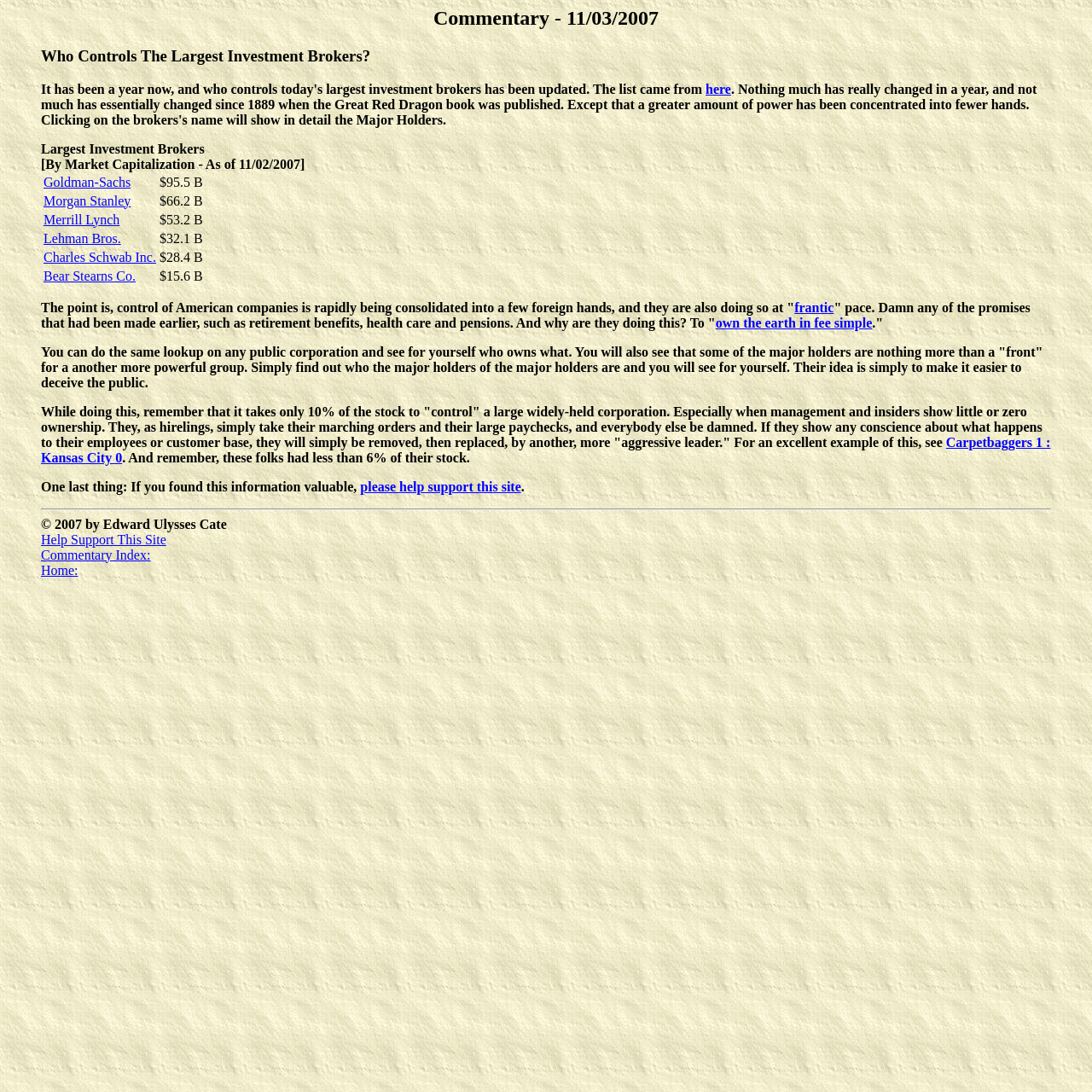Please provide the bounding box coordinates for the element that needs to be clicked to perform the following instruction: "Go to the About page". The coordinates should be given as four float numbers between 0 and 1, i.e., [left, top, right, bottom].

None